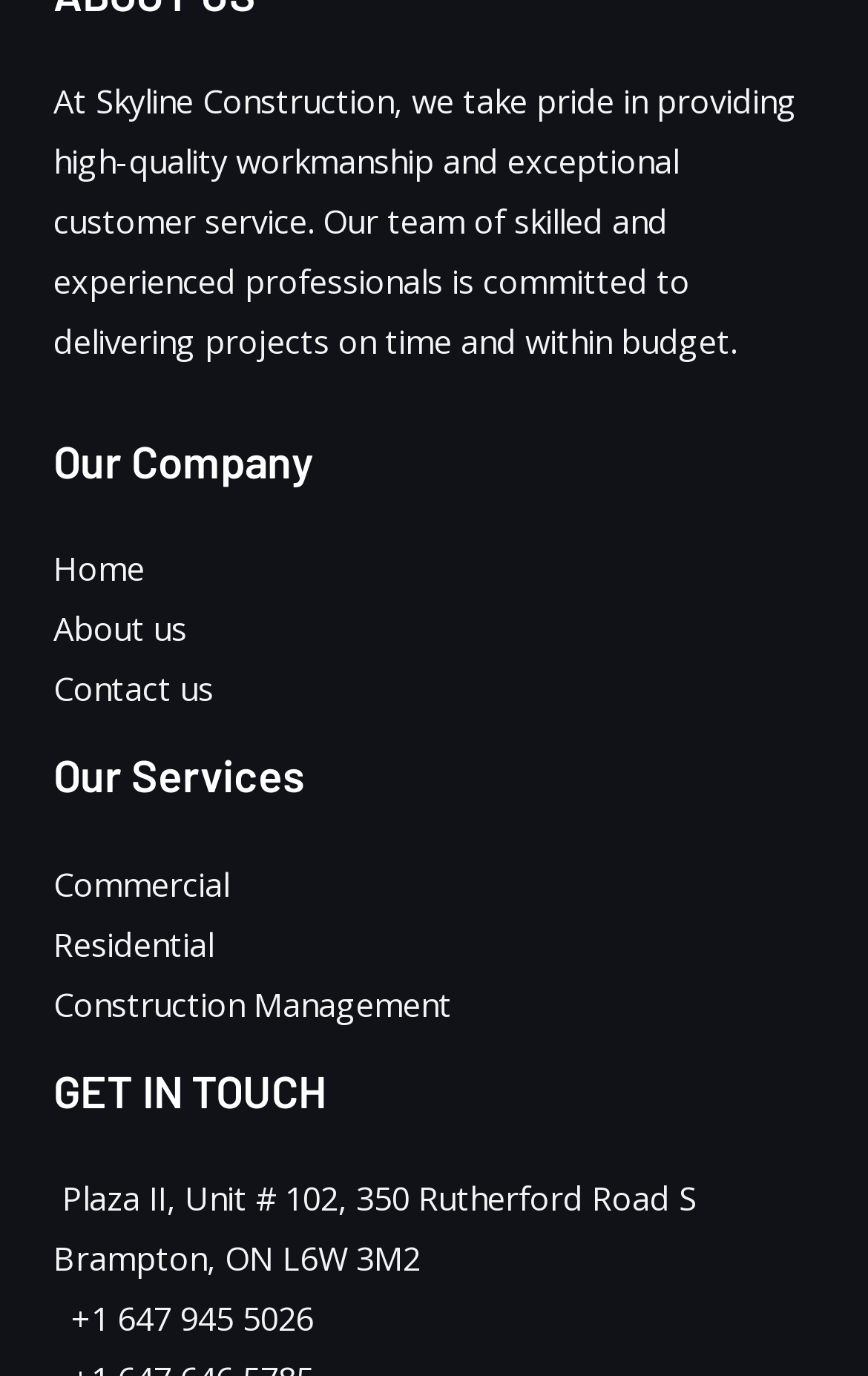Could you highlight the region that needs to be clicked to execute the instruction: "Get in touch with the office"?

[0.062, 0.854, 0.803, 0.93]